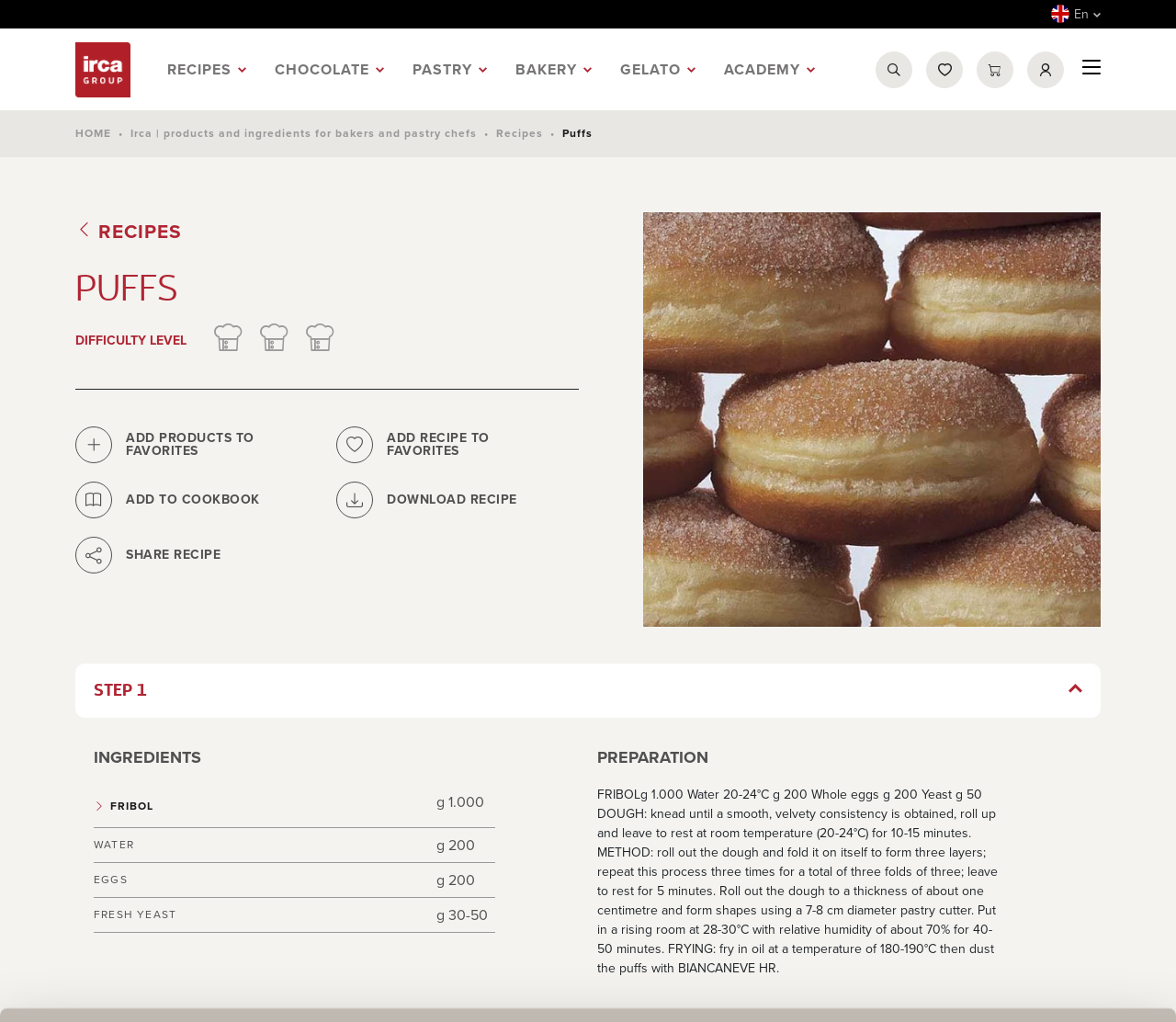Describe all the significant parts and information present on the webpage.

This webpage is about IRCA, a company that provides products and ingredients for bakers and pastry chefs. At the top left corner, there is a logo image and a heading that mentions the use of technical, analytical, and profiling cookies. Below this, there are three buttons to manage cookie preferences.

The main navigation menu is located at the top center of the page, with links to various sections such as Recipes, Chocolate, Pastry, Bakery, Gelato, and Academy. To the right of the navigation menu, there is a language selection button and a search icon.

Below the navigation menu, there is a heading that reads "CATALOGUES" with a link to access the catalogues. This is followed by a list of links to different product categories, including Chocolate, Pastry, Bakery, Gelato, and Decorations.

On the right side of the page, there is a section with the heading "IRCA GROUP" and links to pages about the company's values, history, and certifications. Below this, there is a section with the heading "NEWS AND CONTACTS" and links to news articles, contact information, and a newsletter subscription form.

The main content of the page is a recipe for Puffs, which includes a heading, a difficulty level indicator, and a series of buttons to add the recipe to favorites, add products to favorites, add to a cookbook, download the recipe, and share the recipe.

The recipe itself is divided into steps, with the first step displayed. This step includes a table with ingredients and their corresponding quantities. The ingredients listed include FRIBOL, water, eggs, and fresh yeast. Below the table, there is a detailed preparation method that includes instructions for kneading, resting, and frying the dough.

Overall, the webpage is well-organized and easy to navigate, with clear headings and concise text that provides information about IRCA and its products, as well as a detailed recipe for Puffs.